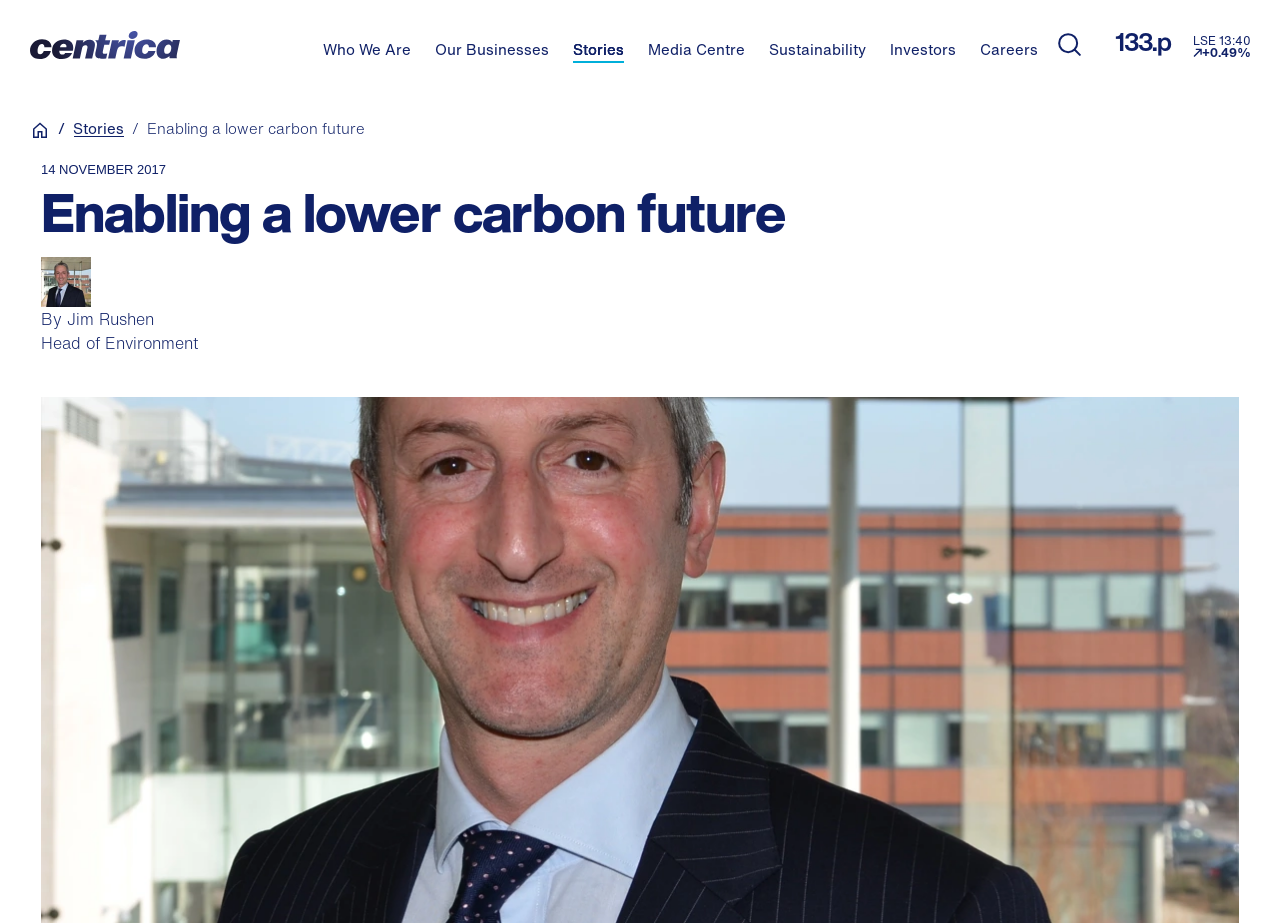What is the title of the article below the company logo?
Give a one-word or short-phrase answer derived from the screenshot.

Enabling a lower carbon future